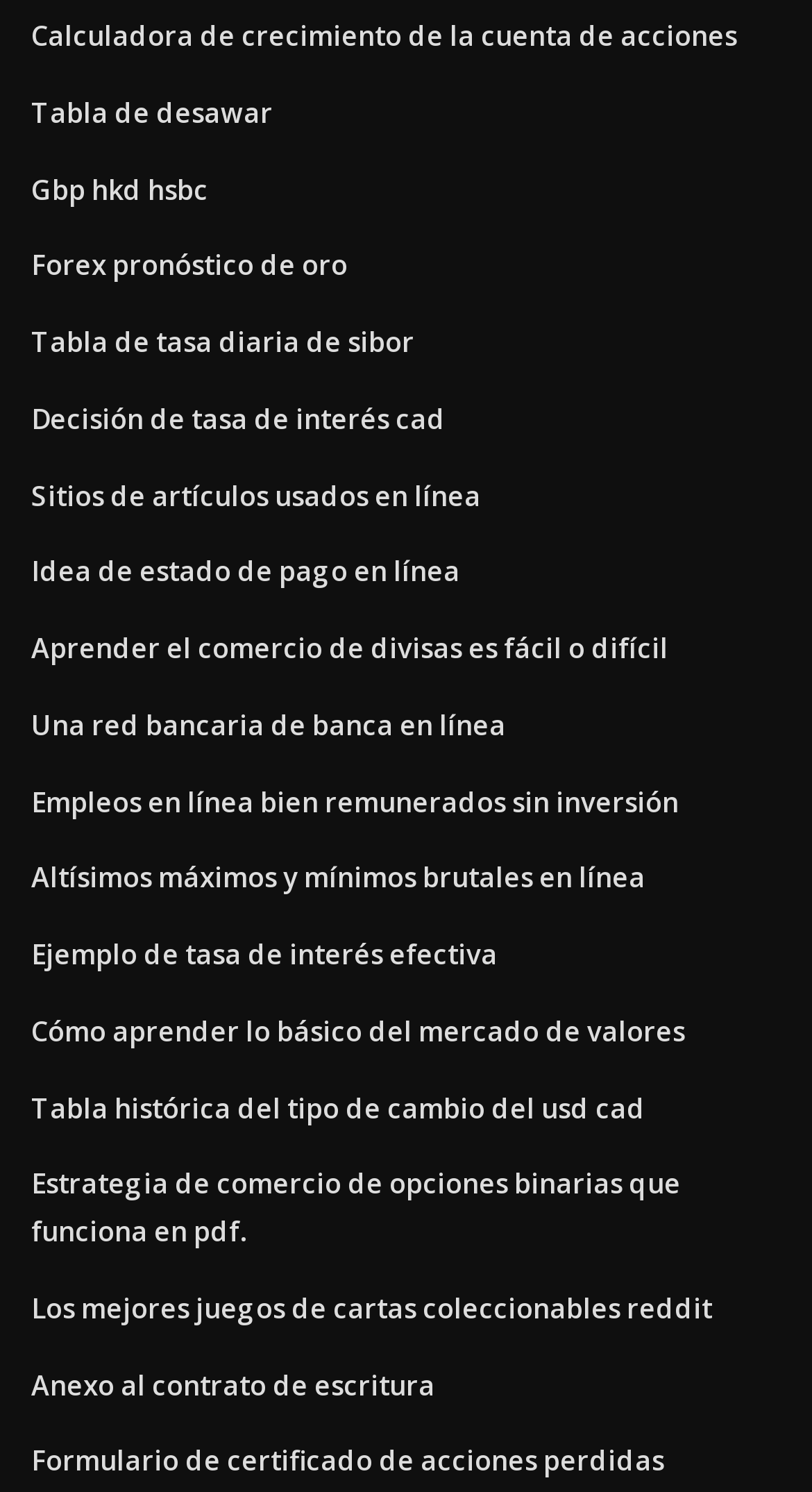Are there any links related to employment?
From the details in the image, answer the question comprehensively.

I searched for keywords related to employment in the OCR text of the link elements, and found a link with the text 'Empleos en línea bien remunerados sin inversión', which means 'Well-paid online jobs without investment'.